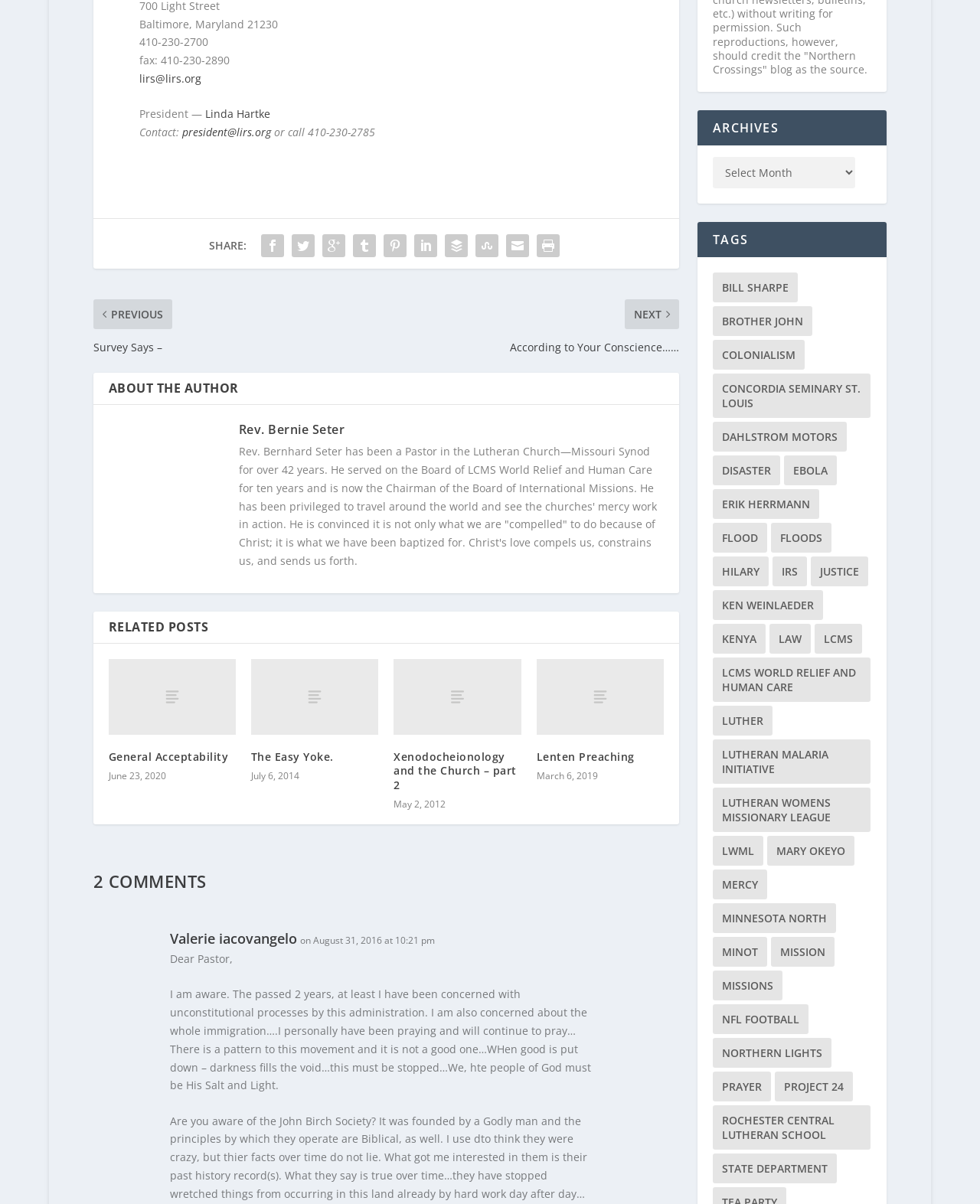Find the bounding box coordinates of the clickable area that will achieve the following instruction: "Read the article about kitchen trends".

None